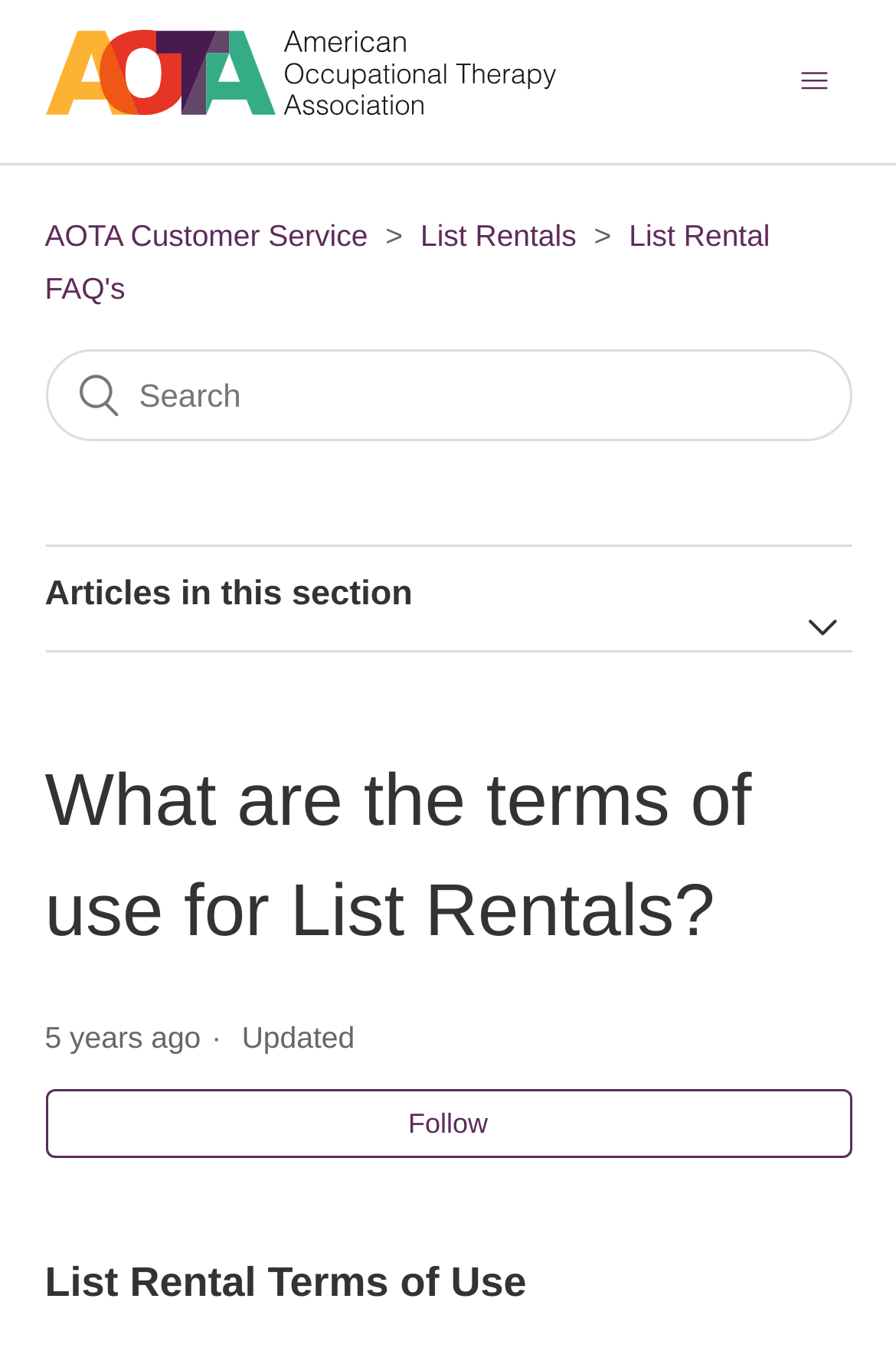Generate the text of the webpage's primary heading.

What are the terms of use for List Rentals?